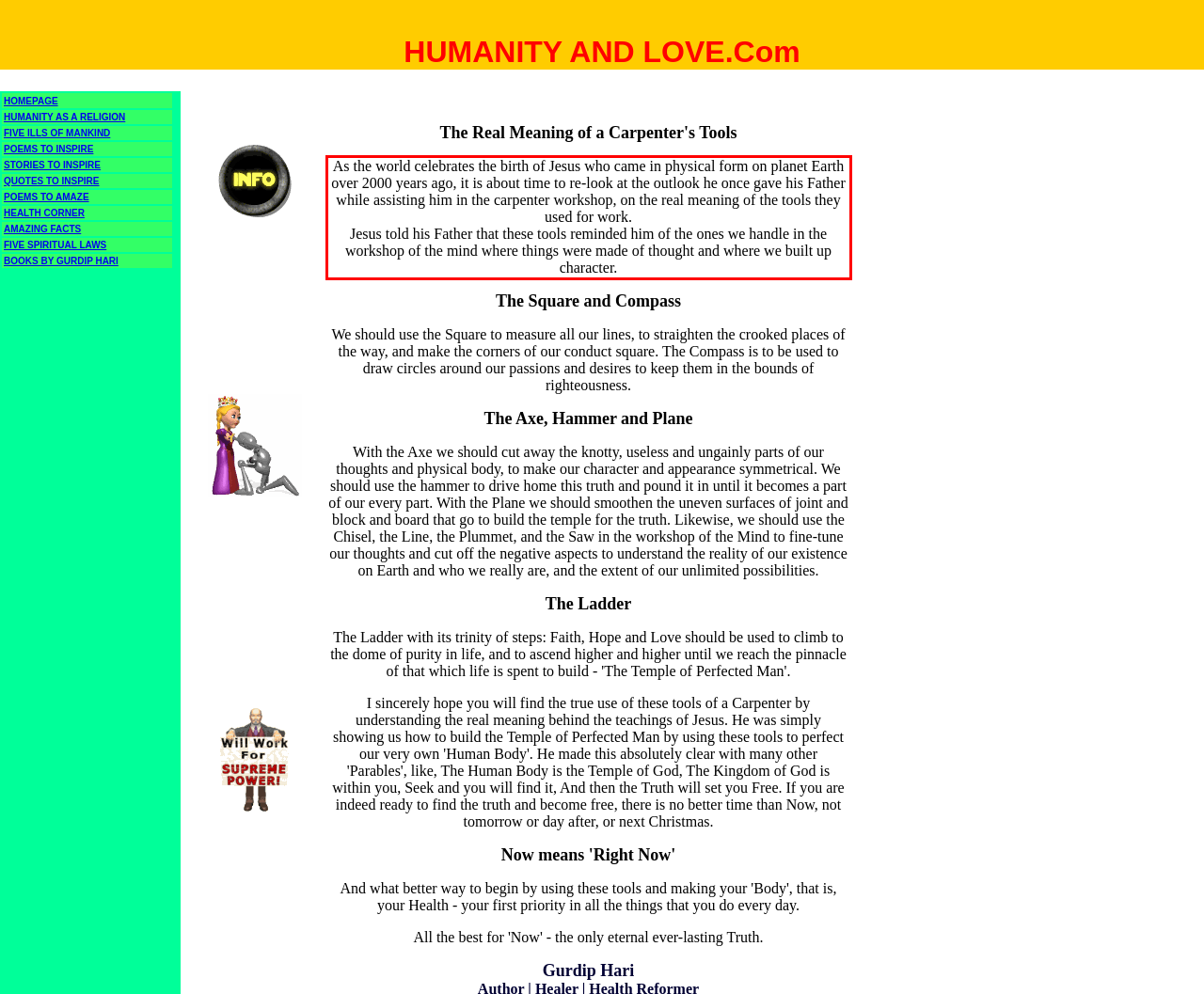Using the provided webpage screenshot, recognize the text content in the area marked by the red bounding box.

As the world celebrates the birth of Jesus who came in physical form on planet Earth over 2000 years ago, it is about time to re-look at the outlook he once gave his Father while assisting him in the carpenter workshop, on the real meaning of the tools they used for work. Jesus told his Father that these tools reminded him of the ones we handle in the workshop of the mind where things were made of thought and where we built up character.